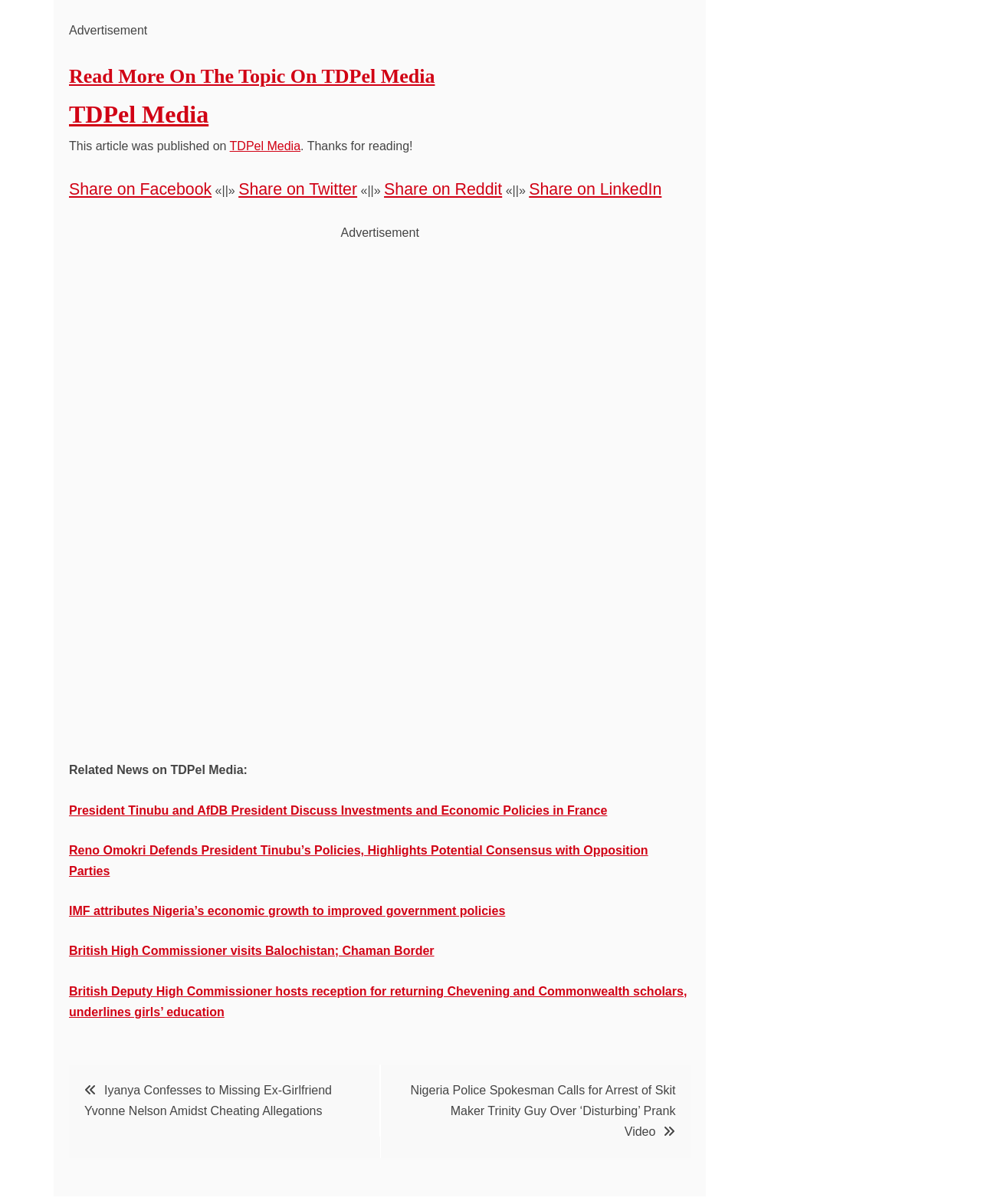Use a single word or phrase to answer this question: 
Where is the link to share on Twitter located?

Between '«||»' and 'Share on Reddit'